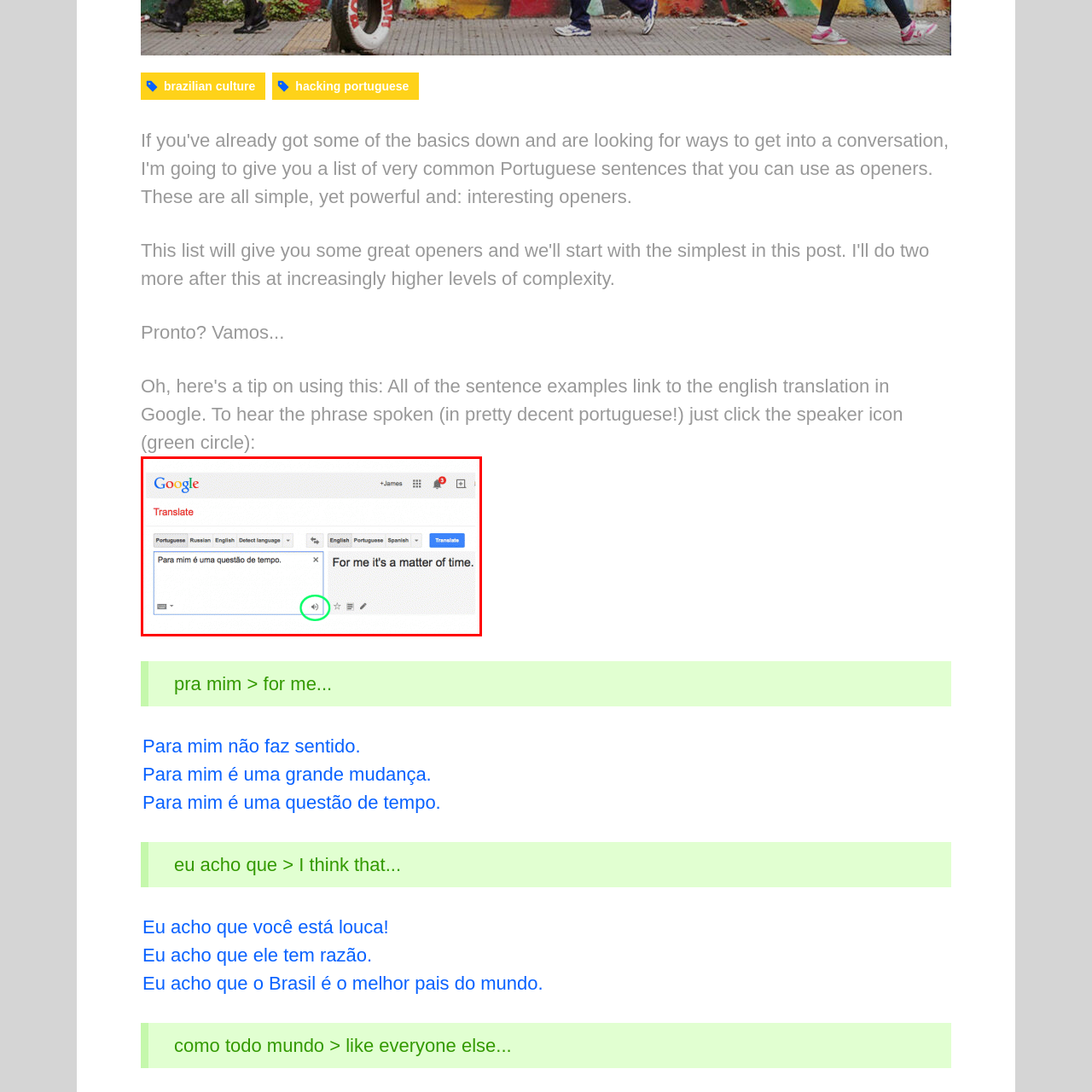Please examine the section highlighted with a blue border and provide a thorough response to the following question based on the visual information: 
What is the translation of the Portuguese phrase?

The Google Translate interface shows the translated text on the right side, which is 'For me it's a matter of time'. This is the translation of the original Portuguese phrase 'Para mim é uma questão de tempo'.